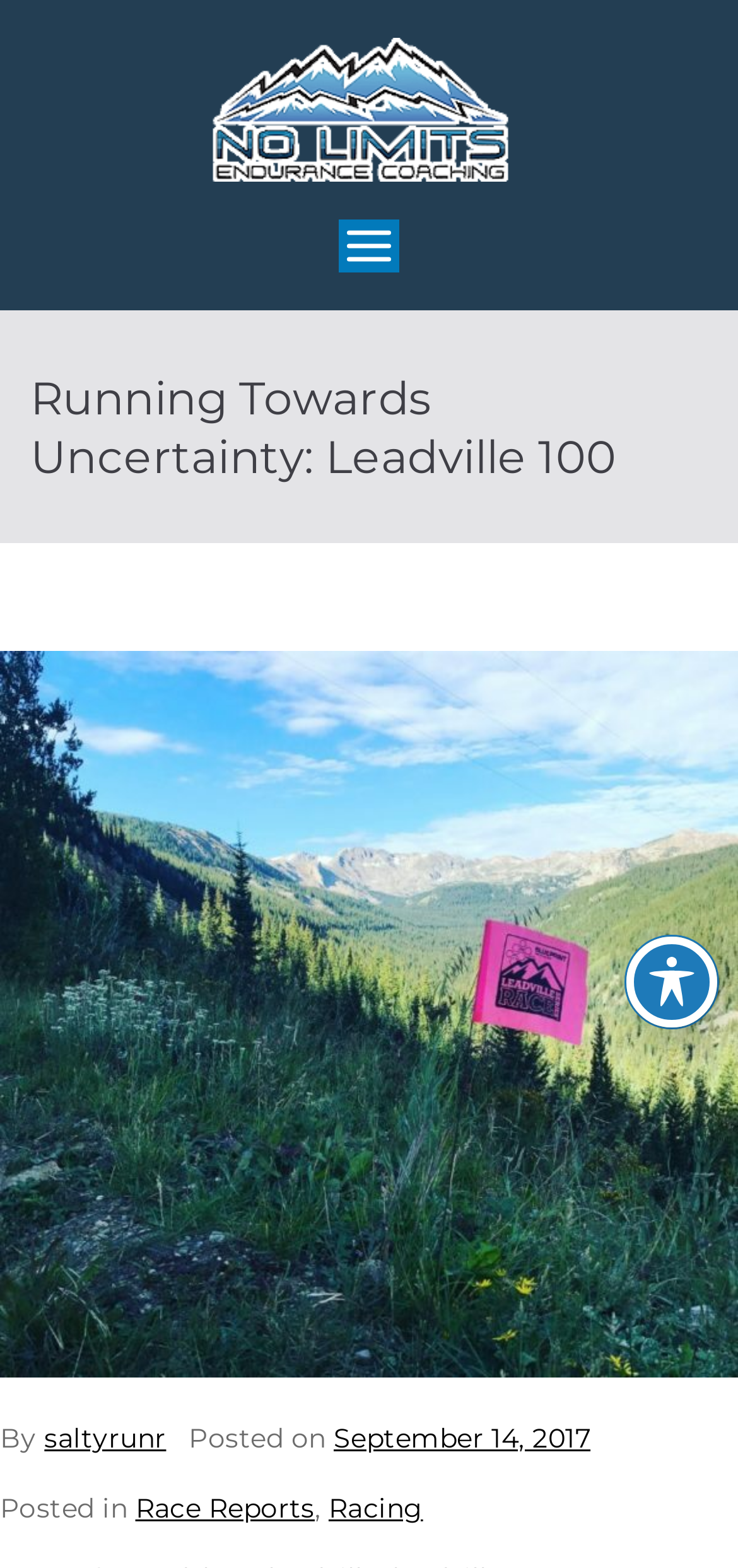Determine the main text heading of the webpage and provide its content.

Running Towards Uncertainty: Leadville 100